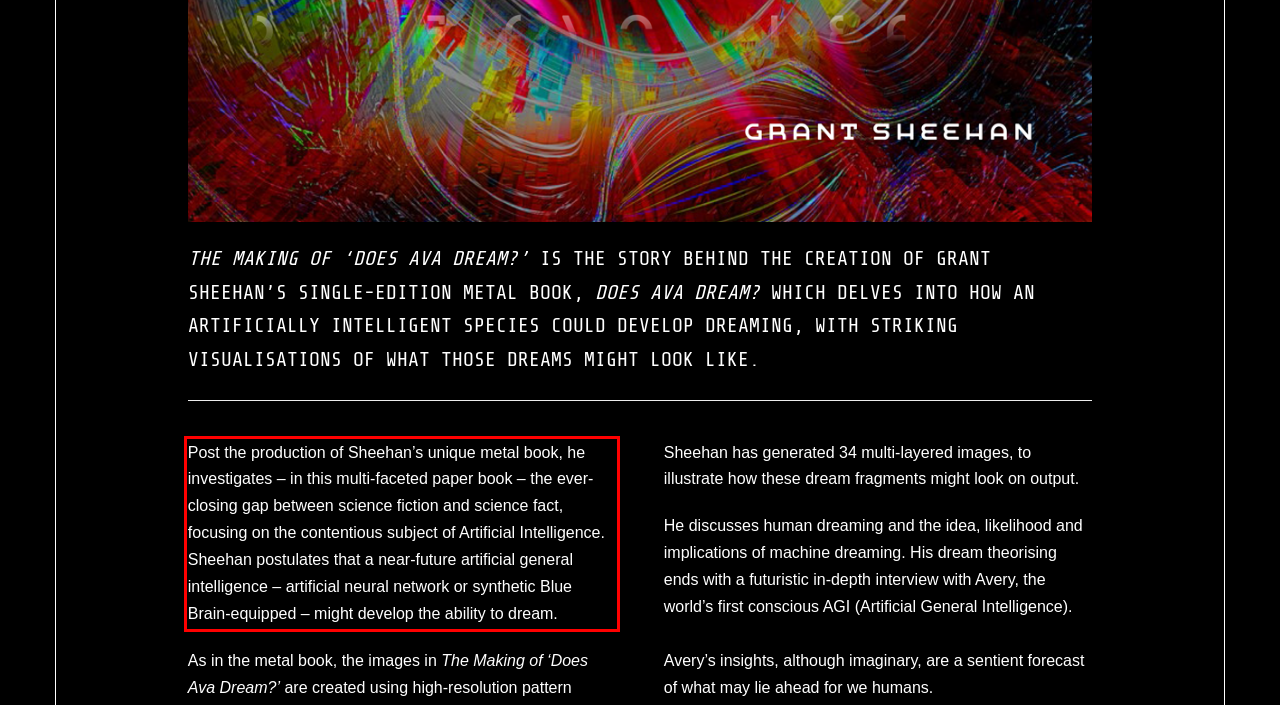Using the provided webpage screenshot, recognize the text content in the area marked by the red bounding box.

Post the production of Sheehan’s unique metal book, he investigates – in this multi-faceted paper book – the ever-closing gap between science fiction and science fact, focusing on the contentious subject of Artificial Intelligence. Sheehan postulates that a near-future artificial general intelligence – artificial neural network or synthetic Blue Brain-equipped – might develop the ability to dream.